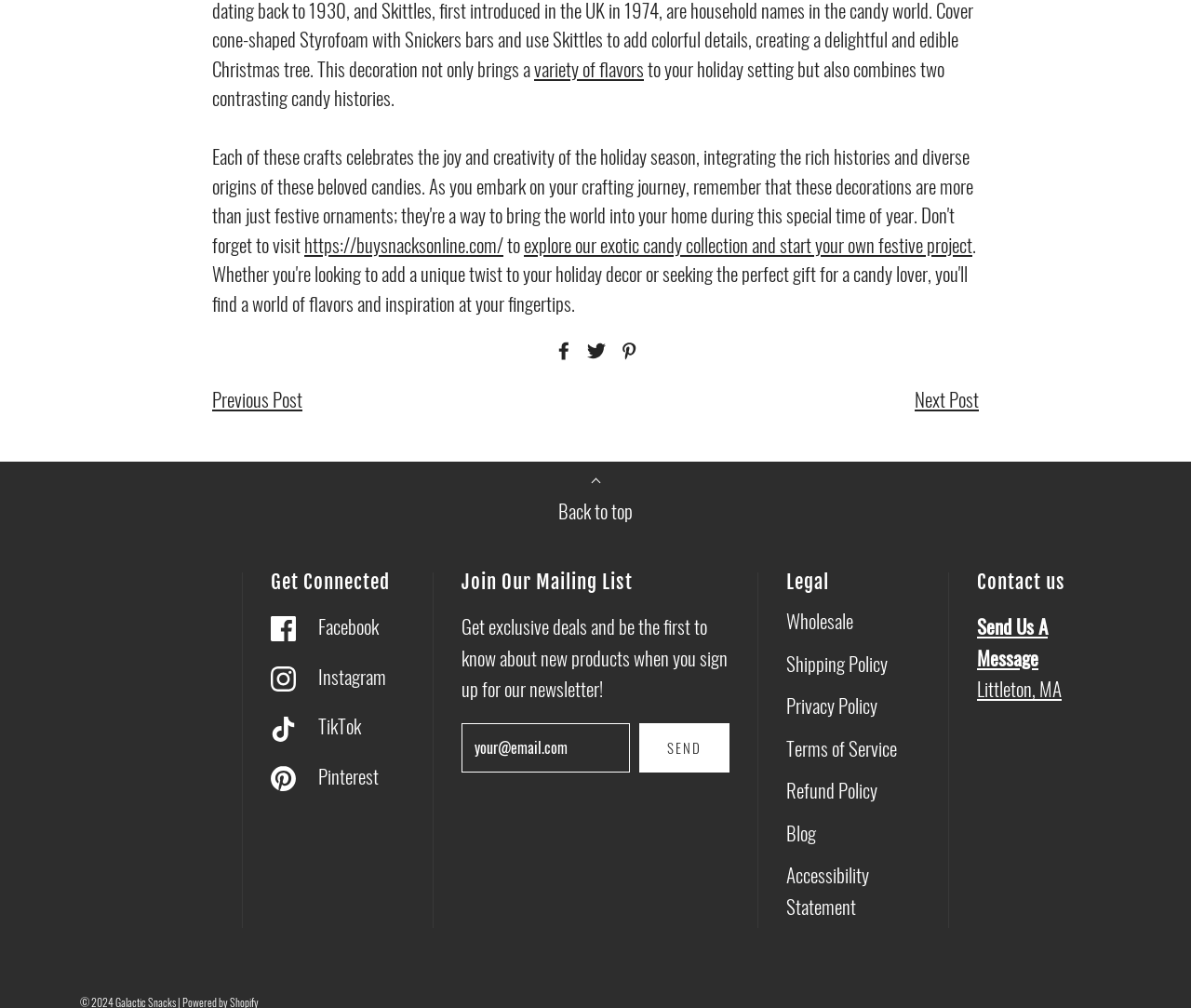Provide your answer to the question using just one word or phrase: What type of products does the website offer?

Candy